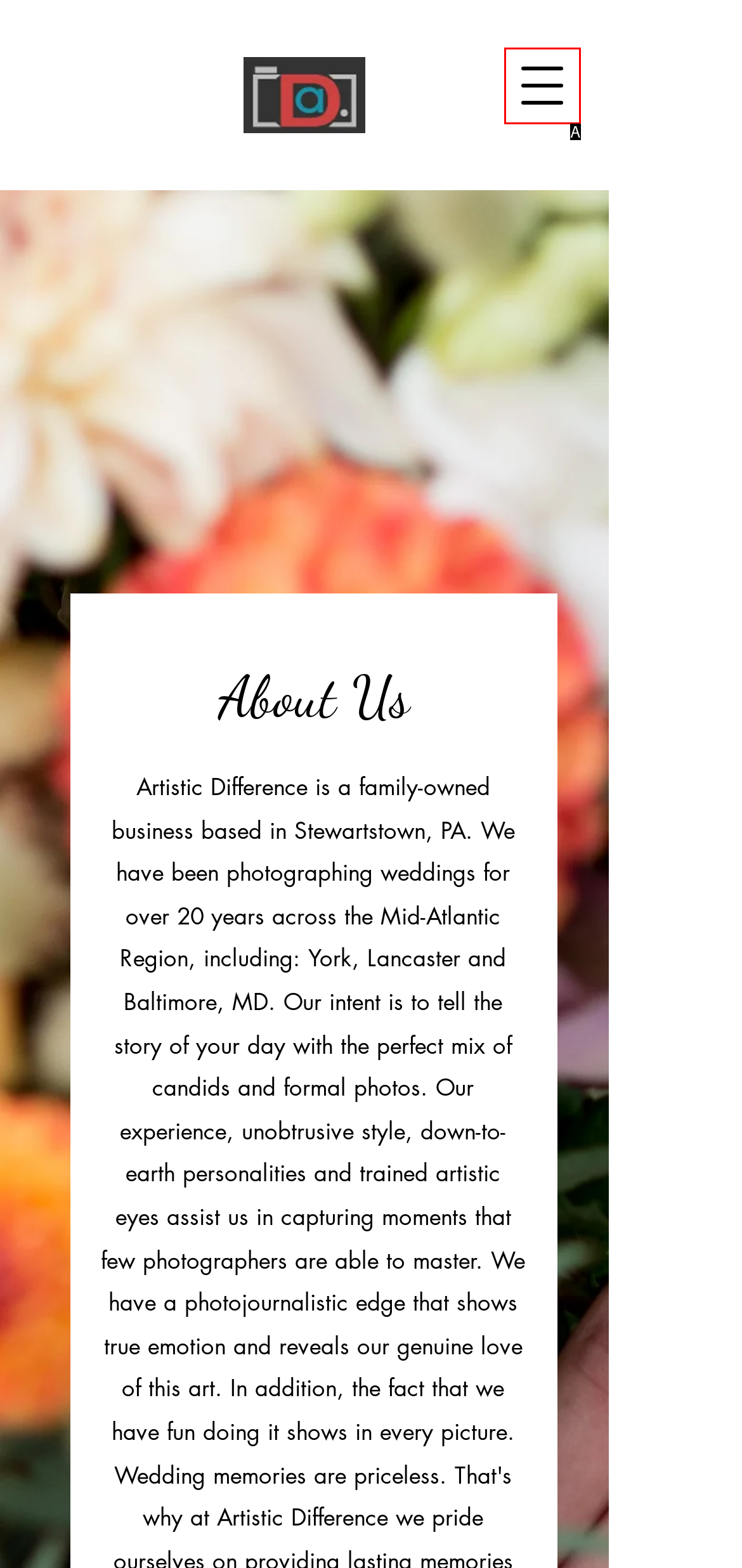Identify the letter of the UI element that fits the description: aria-label="Open navigation menu"
Respond with the letter of the option directly.

A